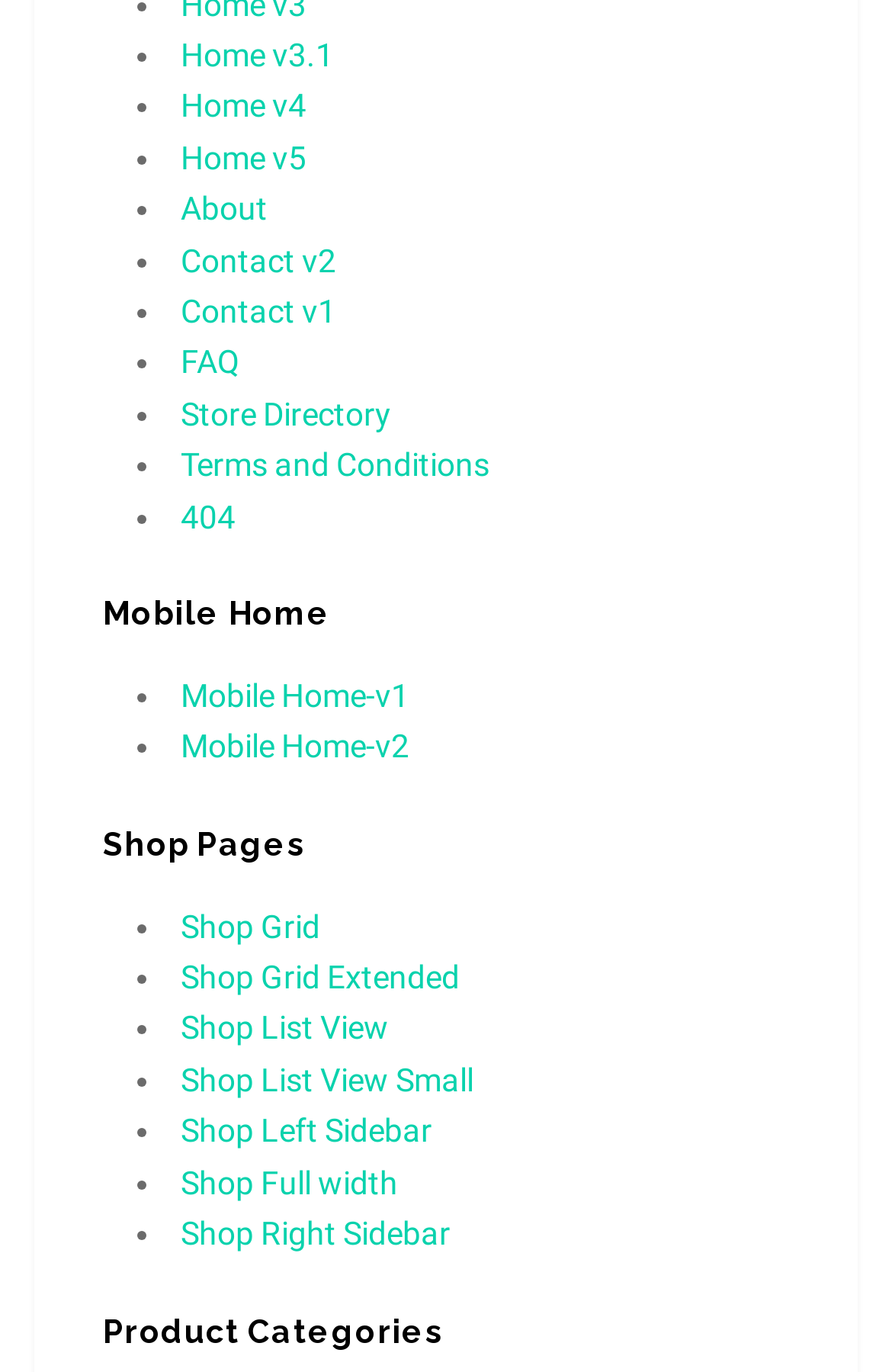Determine the coordinates of the bounding box that should be clicked to complete the instruction: "go to Mobile Home". The coordinates should be represented by four float numbers between 0 and 1: [left, top, right, bottom].

[0.115, 0.428, 0.885, 0.47]